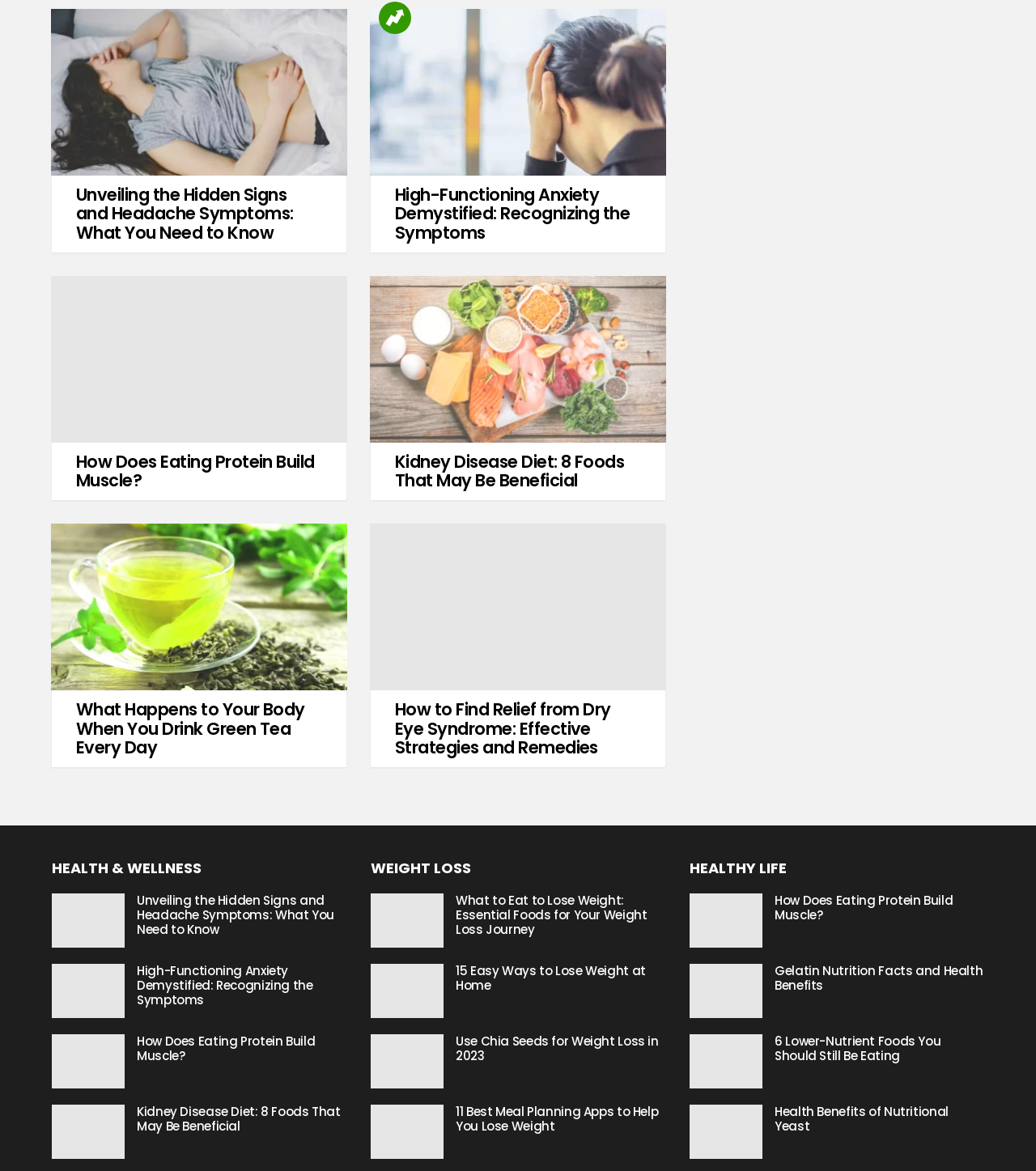Determine the bounding box coordinates of the clickable region to carry out the instruction: "Learn about high-functioning anxiety".

[0.357, 0.007, 0.643, 0.15]